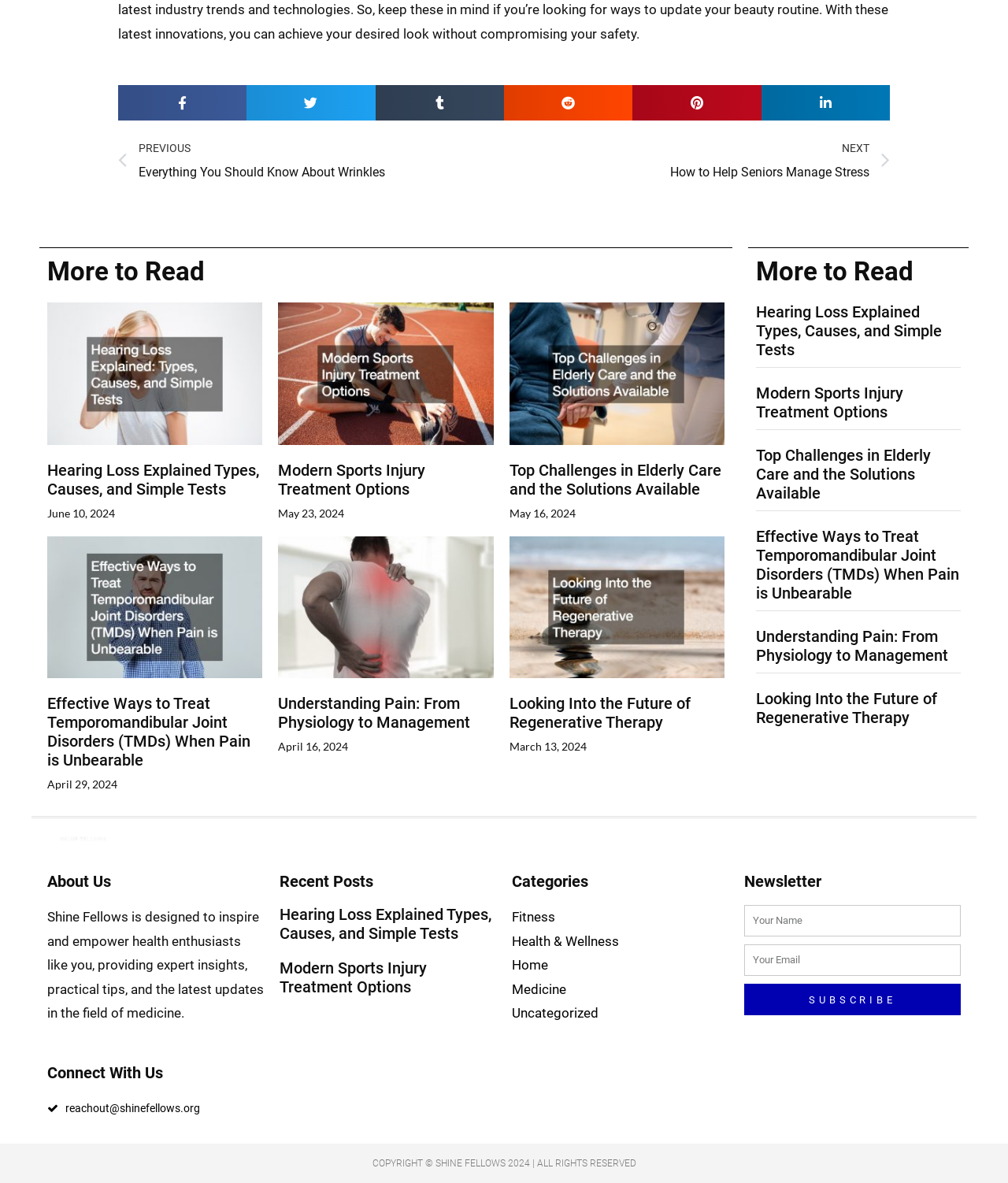What is the name of the website?
Provide an in-depth and detailed explanation in response to the question.

I determined the name of the website by looking at the logo and the 'About Us' section, which mentions 'Shine Fellows is designed to inspire and empower health enthusiasts like you...'.